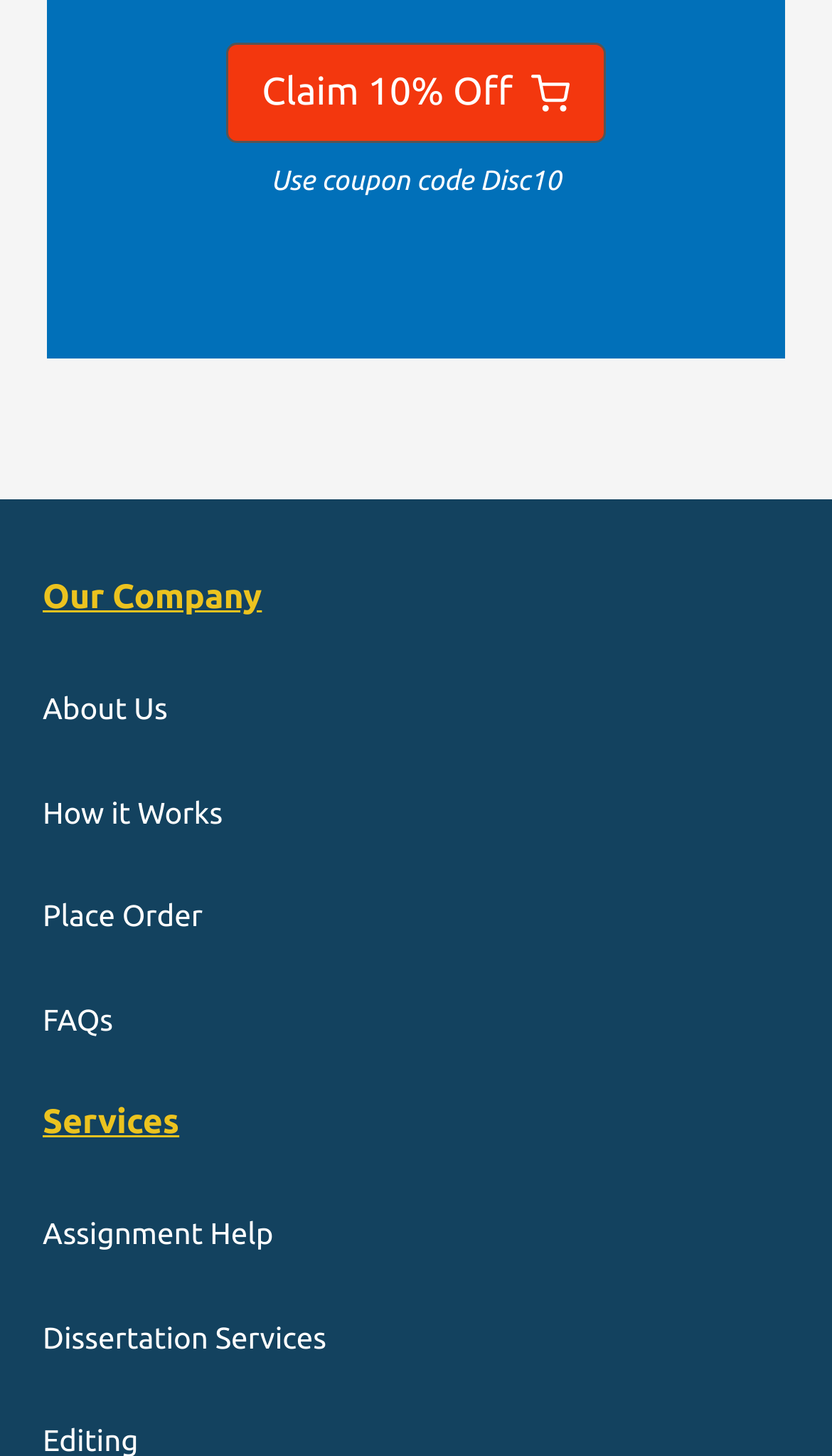What is the coupon code for 10% off?
Look at the image and provide a short answer using one word or a phrase.

Disc10